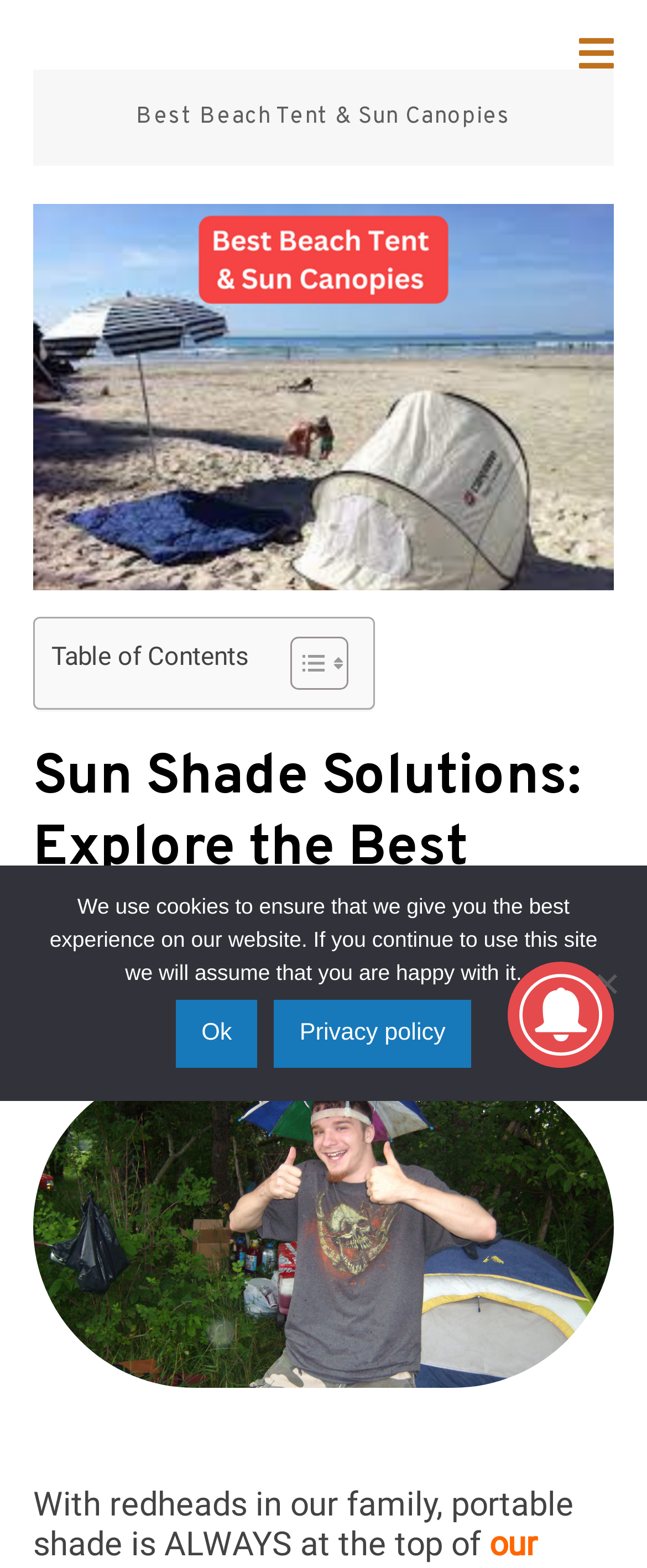What is the tone of the text about redheads in the family?
We need a detailed and meticulous answer to the question.

The text about redheads in the family has a personal tone, suggesting that the author or someone related to the author has personal experience with the importance of portable shade for redheads, making the content more relatable and engaging.